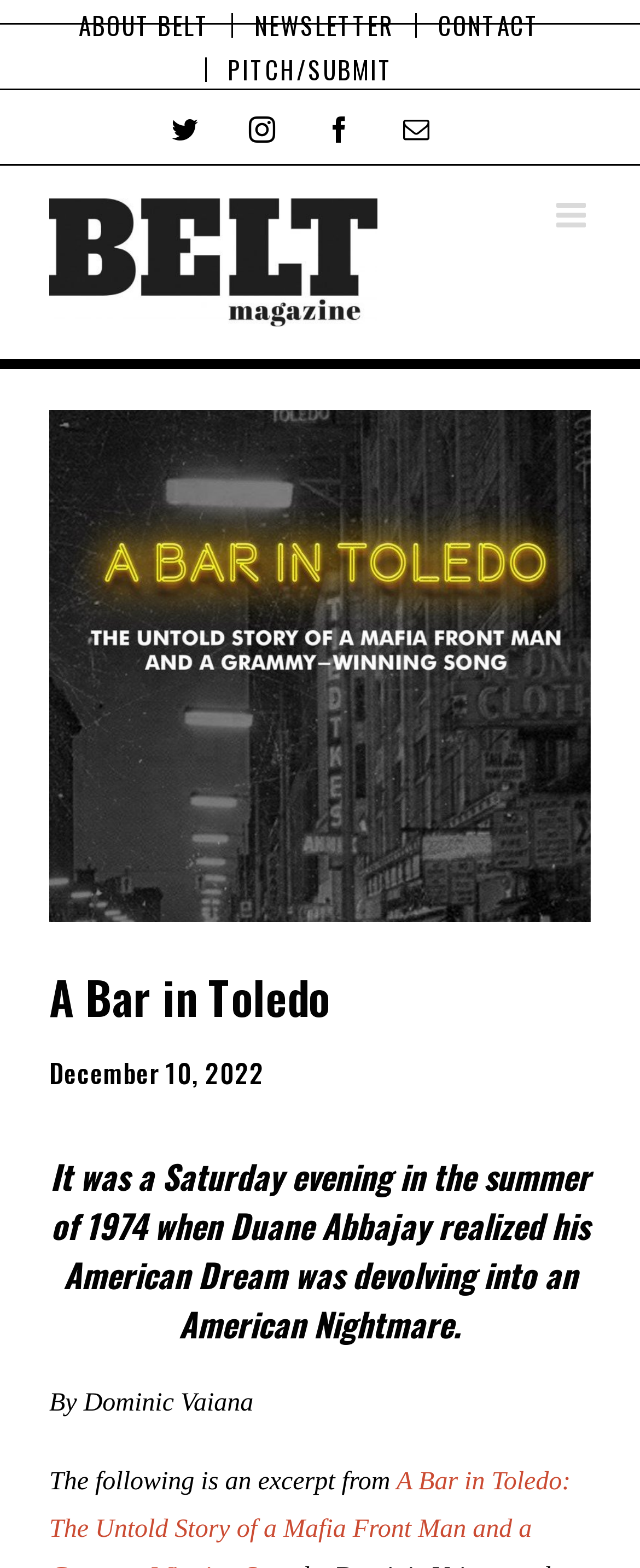Please identify the coordinates of the bounding box for the clickable region that will accomplish this instruction: "Subscribe to the newsletter".

[0.192, 0.532, 0.808, 0.588]